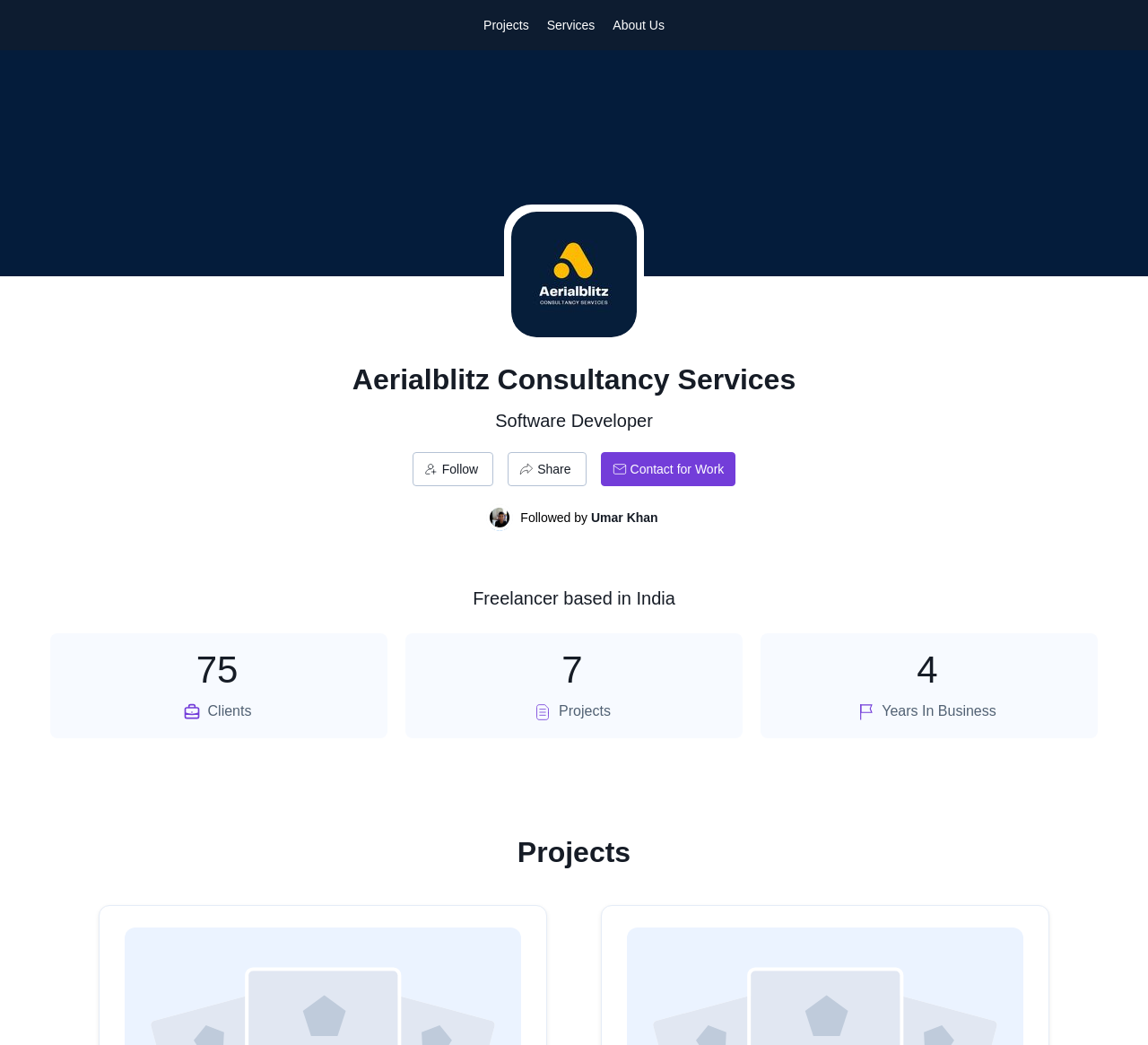Illustrate the webpage's structure and main components comprehensively.

The webpage is about Aerialblitz Consultancy Services, a freelancer offering various services. At the top, there are three navigation options: "Projects", "About Us", and the company's logo, which is an image. Below the navigation options, there is a heading that displays the company's name, followed by a subheading that describes the freelancer as a software developer.

To the right of the company's name, there are three buttons: "Follow", "Share Profile", and "Contact for Work", each accompanied by a small icon. Below these buttons, there is a section that displays the freelancer's profile picture, name, and a "Followed by" label.

On the left side of the page, there is a section that displays the freelancer's details, including their profession, location, and a label that indicates they are based in India. Below this section, there are three buttons that display the number of clients, projects, and years in business, each accompanied by a small icon.

Further down the page, there is a heading that says "Projects", which suggests that this section may display the freelancer's projects or portfolio.